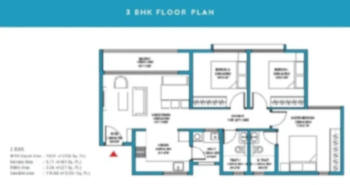What is the design focus of the living and dining areas?
Make sure to answer the question with a detailed and comprehensive explanation.

According to the caption, the living and dining areas are designed to be open and airy, which promotes a sense of connection and family interaction, creating a spacious and thoughtfully designed living environment.